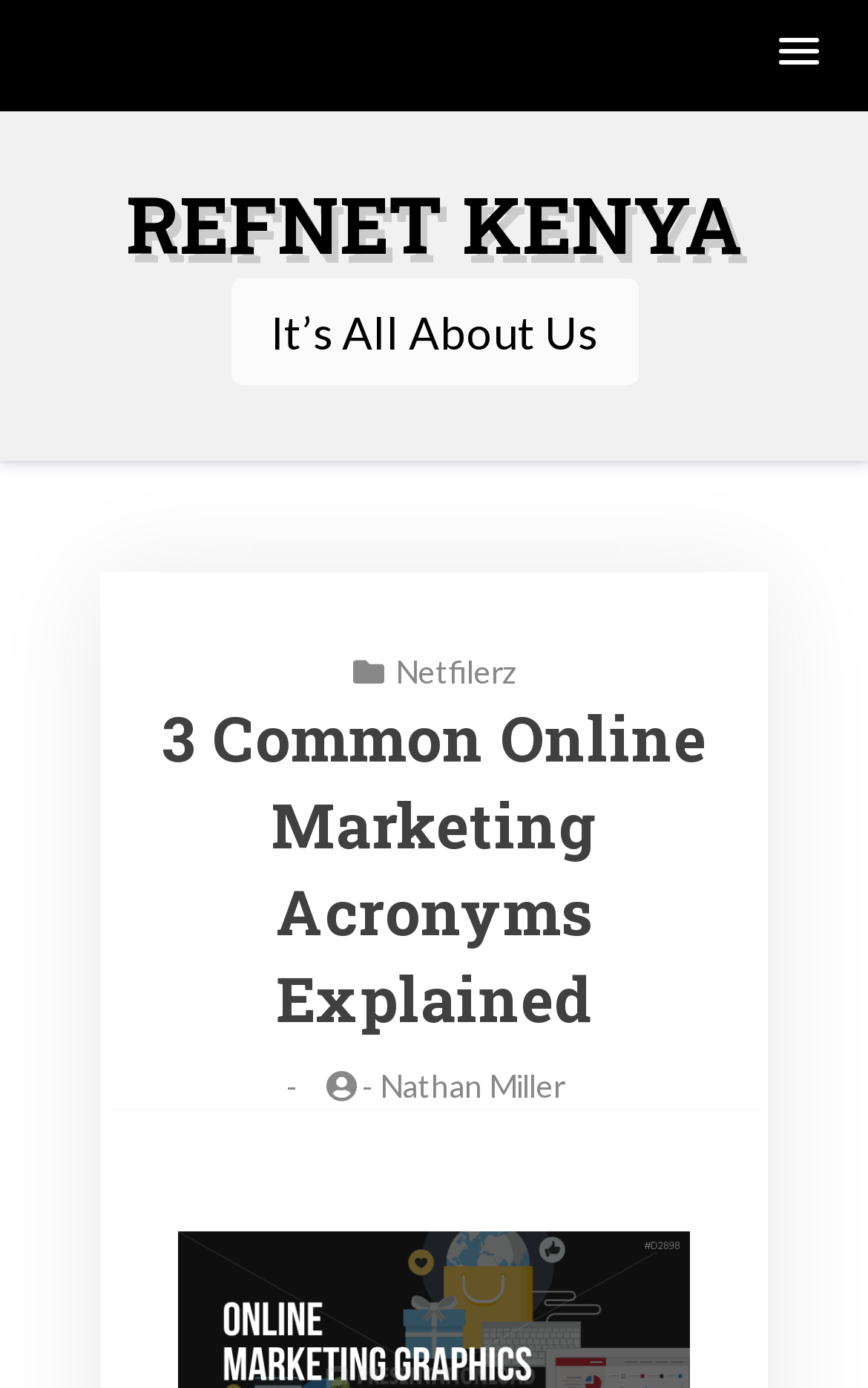Predict the bounding box coordinates for the UI element described as: "Nathan Miller". The coordinates should be four float numbers between 0 and 1, presented as [left, top, right, bottom].

[0.437, 0.769, 0.65, 0.796]